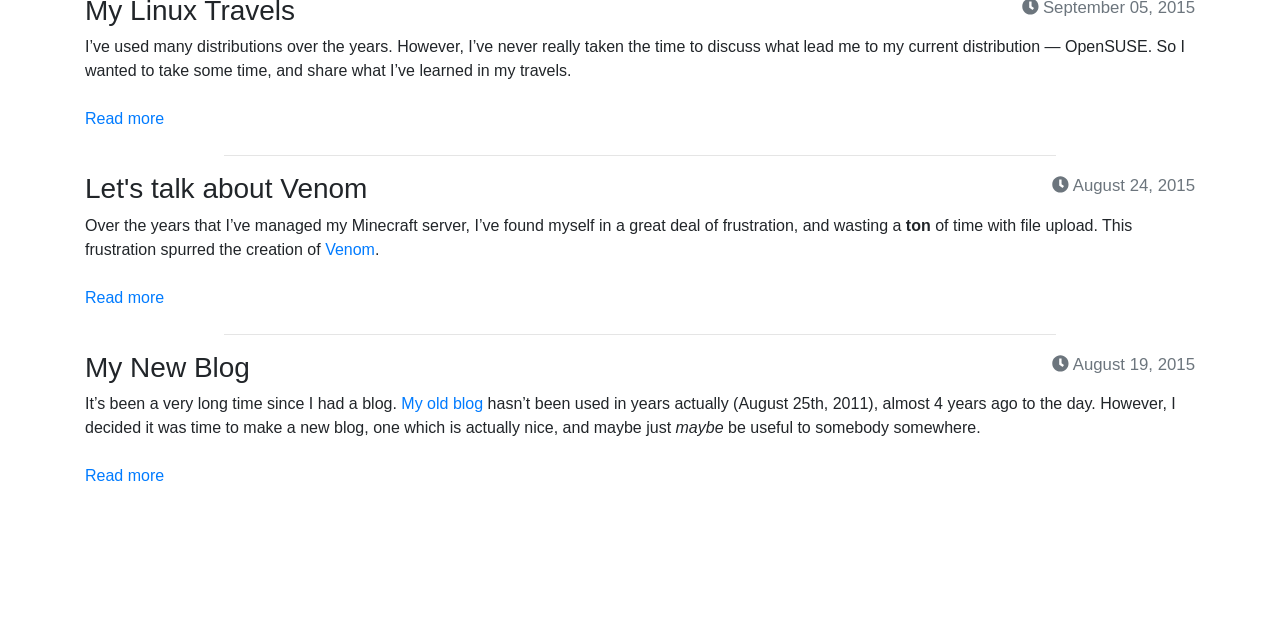Using the webpage screenshot, find the UI element described by 繁體中文. Provide the bounding box coordinates in the format (top-left x, top-left y, bottom-right x, bottom-right y), ensuring all values are floating point numbers between 0 and 1.

None